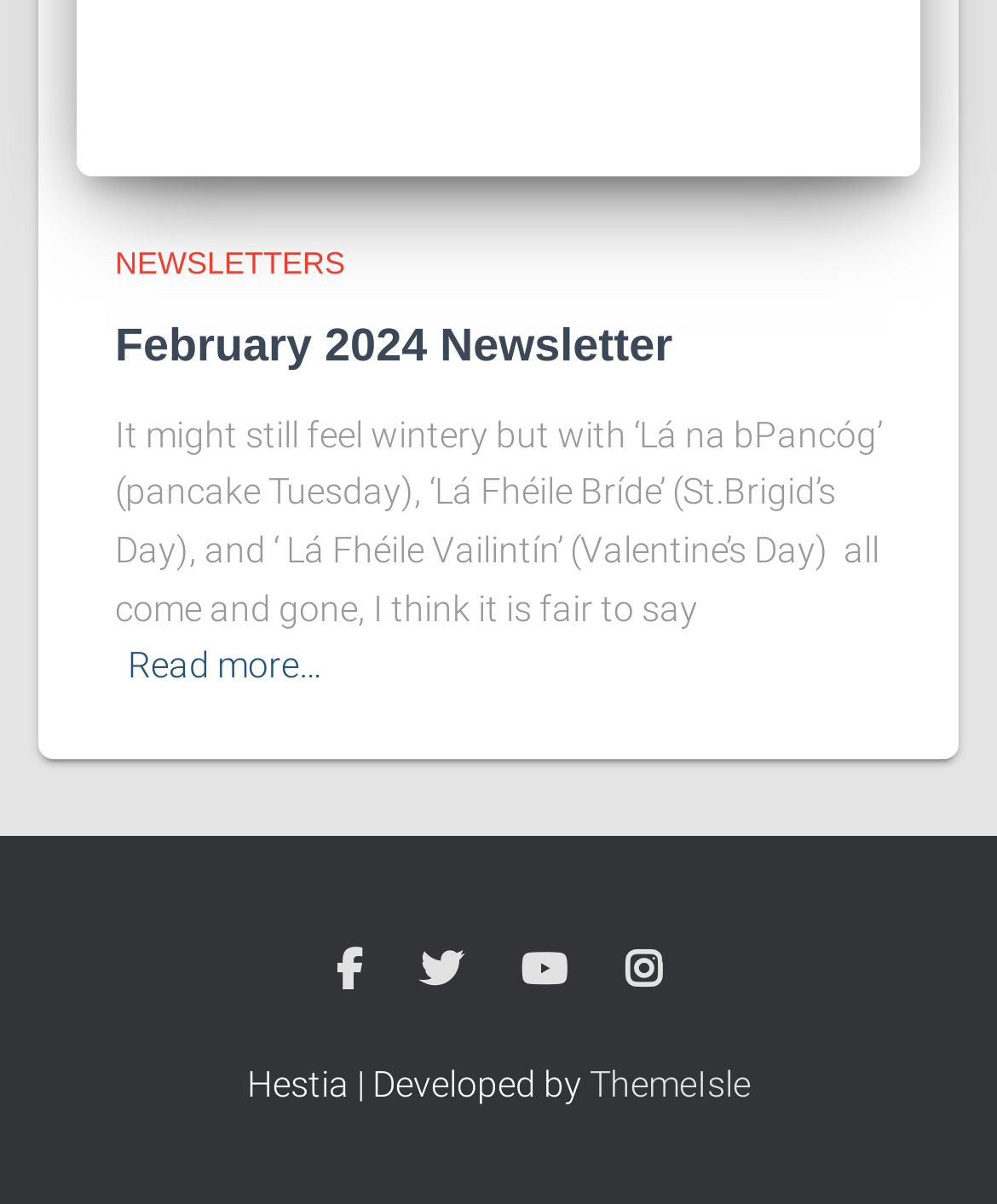What is the title of the latest newsletter?
Kindly give a detailed and elaborate answer to the question.

The title of the latest newsletter can be found by looking at the headings on the webpage. The second heading 'February 2024 Newsletter' is likely to be the title of the latest newsletter.